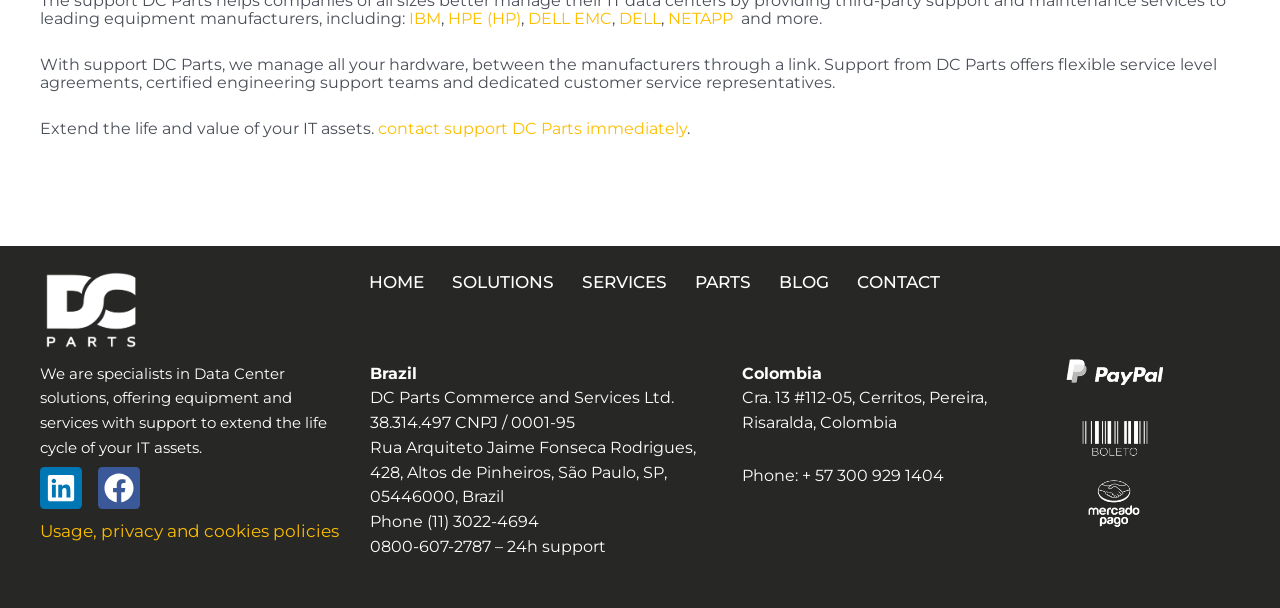Find and provide the bounding box coordinates for the UI element described with: "HPE (HP)".

[0.35, 0.015, 0.407, 0.046]